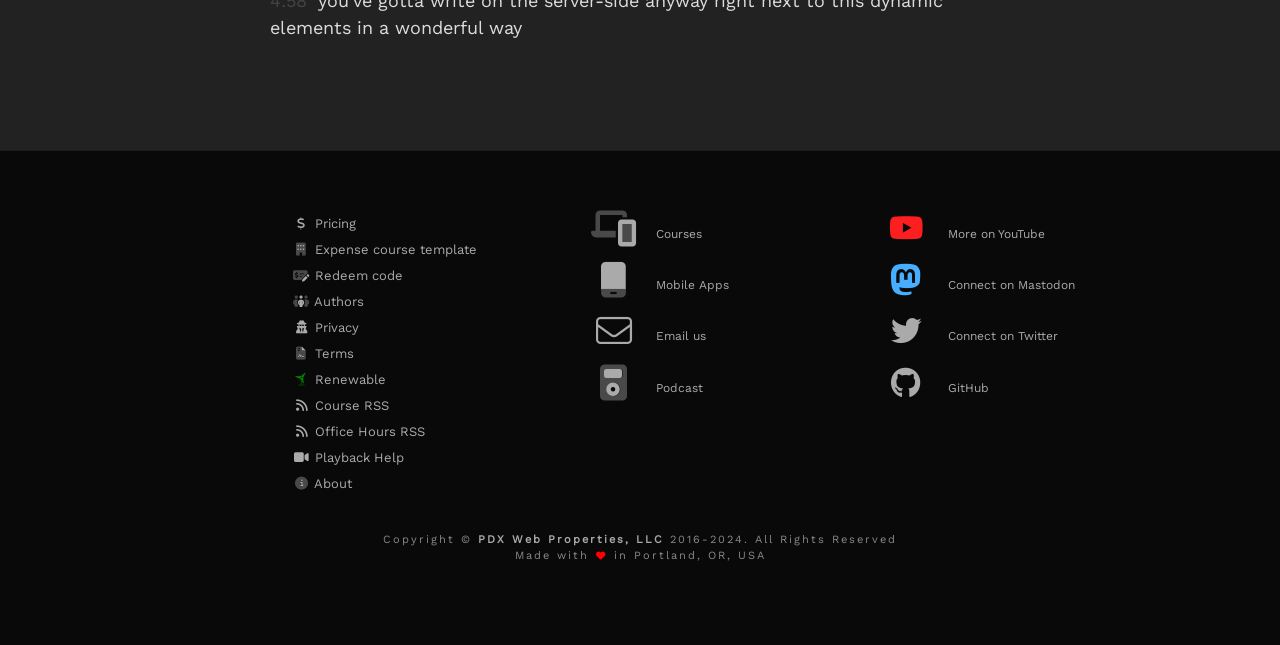Identify the bounding box for the UI element specified in this description: "PDX Web Properties, LLC". The coordinates must be four float numbers between 0 and 1, formatted as [left, top, right, bottom].

[0.373, 0.826, 0.519, 0.846]